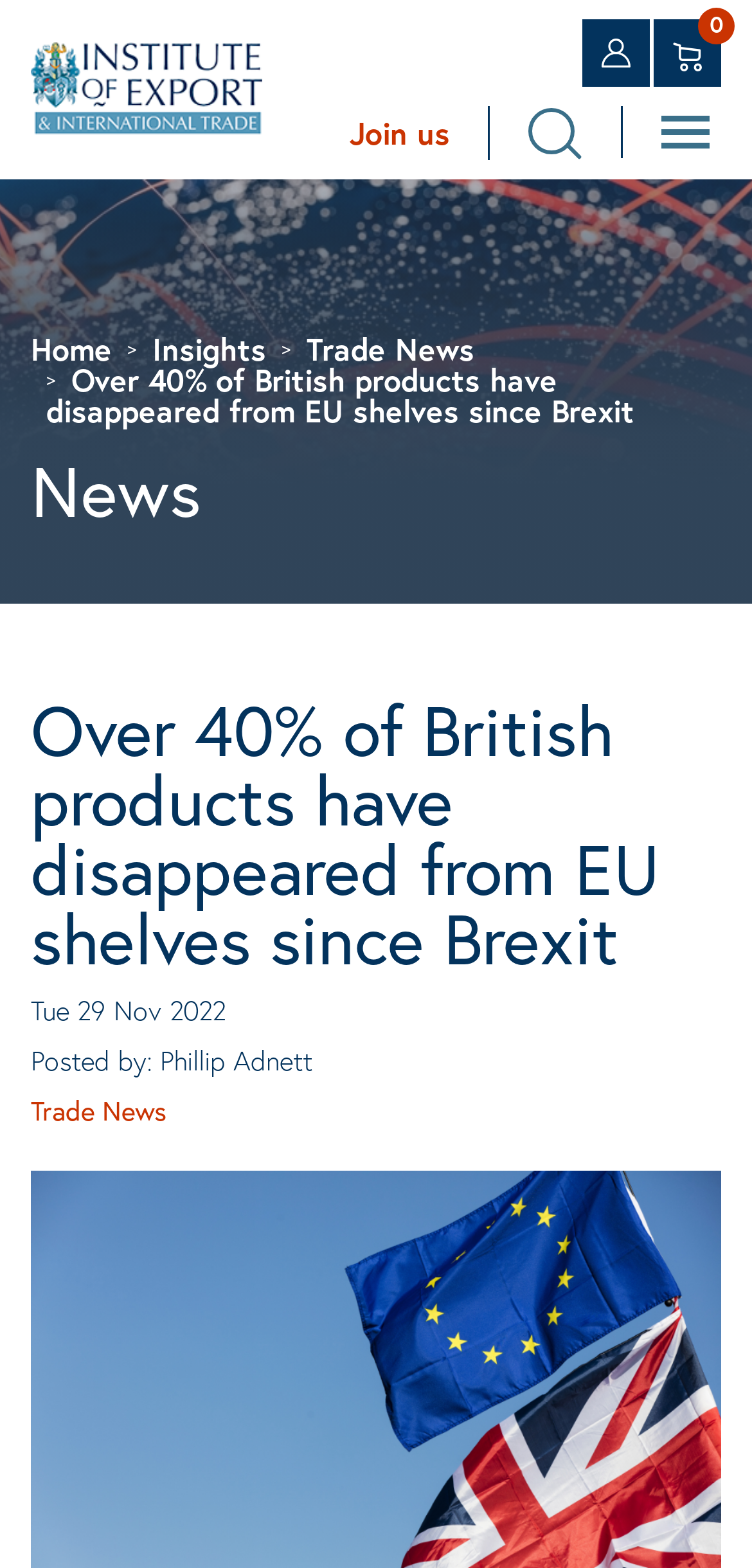Provide the bounding box coordinates of the section that needs to be clicked to accomplish the following instruction: "go to Home."

[0.041, 0.209, 0.149, 0.234]